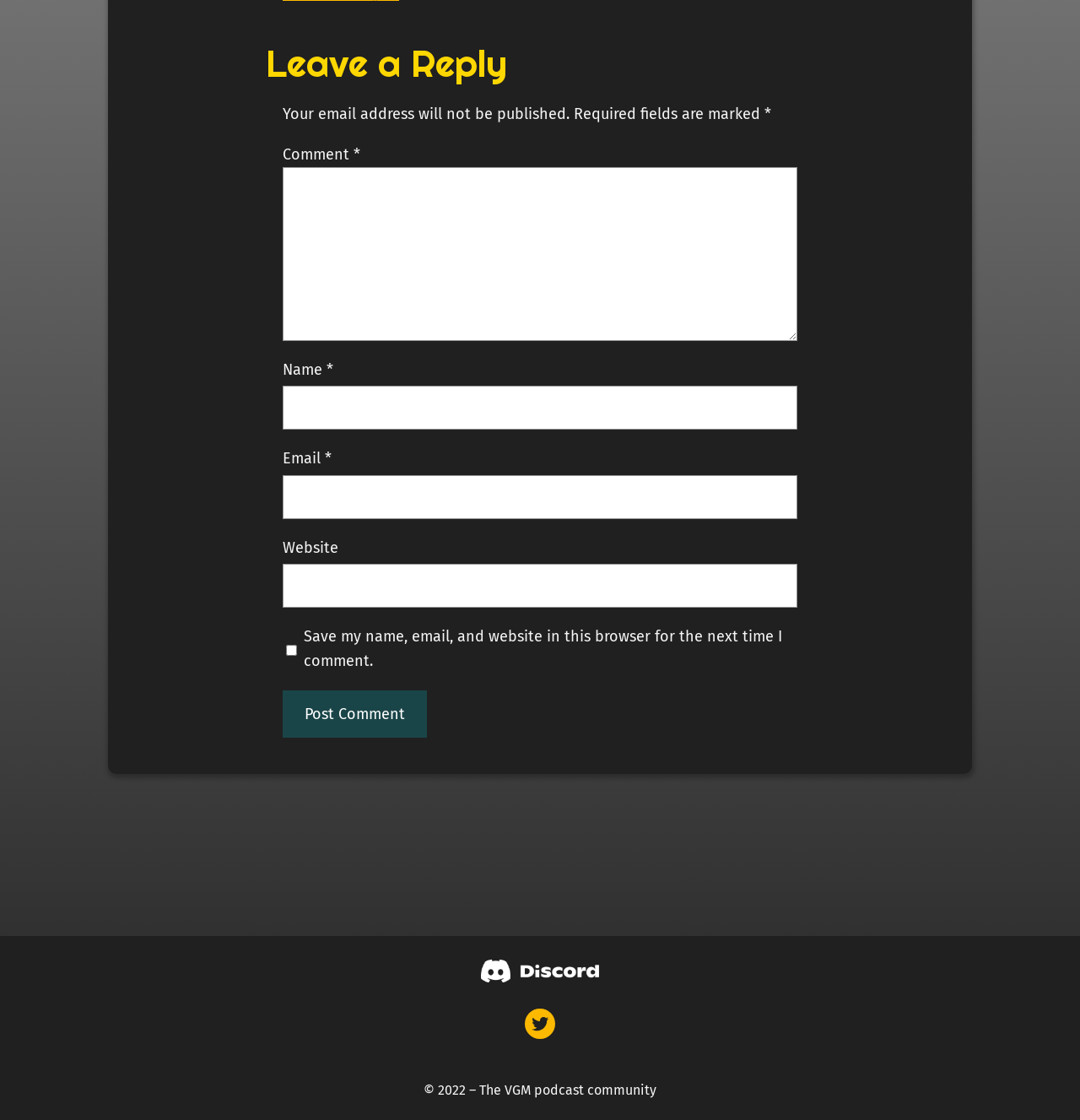Locate the bounding box coordinates of the element you need to click to accomplish the task described by this instruction: "Leave a comment".

[0.262, 0.149, 0.738, 0.305]